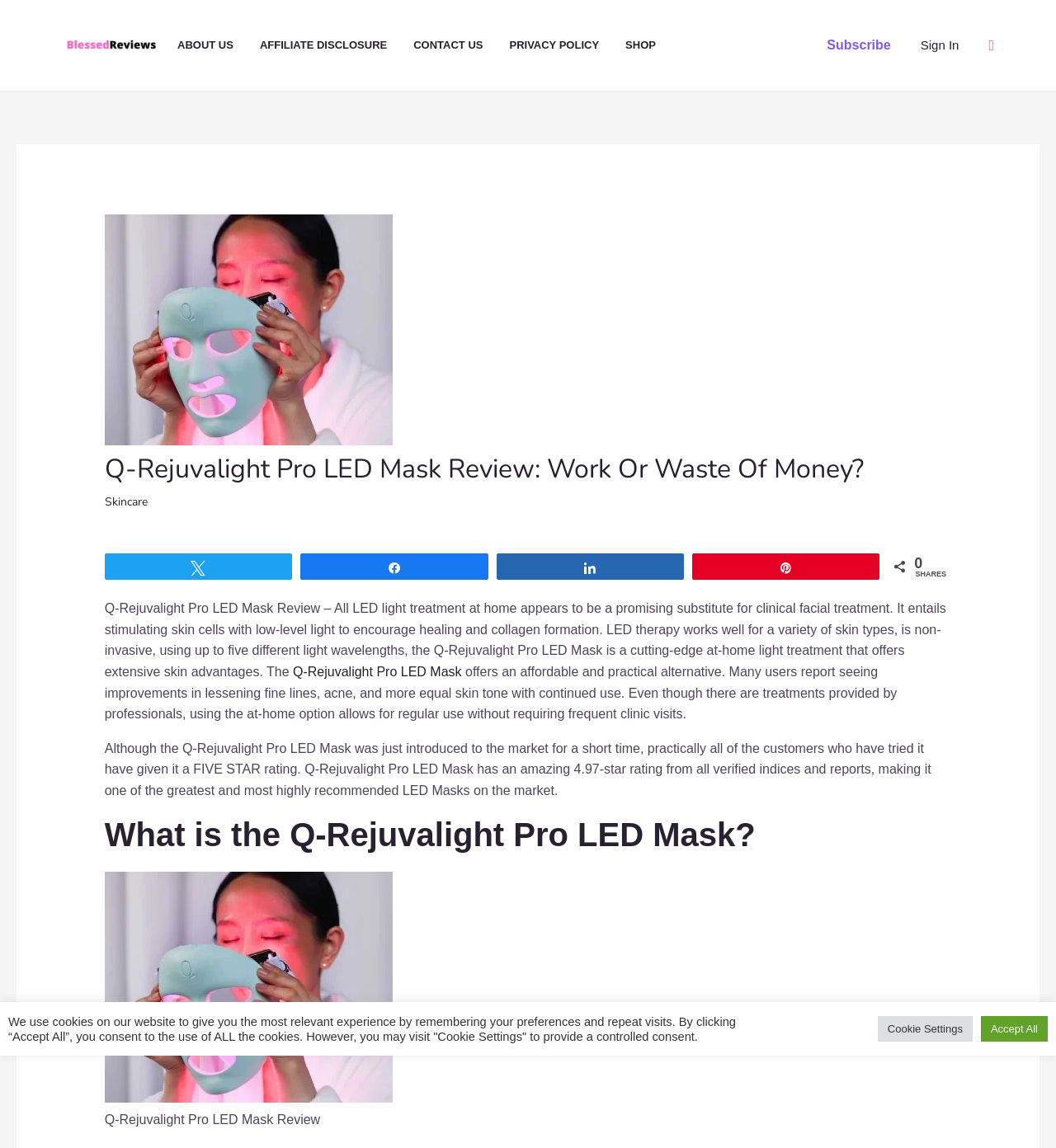Using the image as a reference, answer the following question in as much detail as possible:
What is the rating of the Q-Rejuvalight Pro LED Mask?

The rating of the Q-Rejuvalight Pro LED Mask is mentioned in the text 'Q-Rejuvalight Pro LED Mask has an amazing 4.97-star rating from all verified indices and reports, making it one of the greatest and most highly recommended LED Masks on the market.'